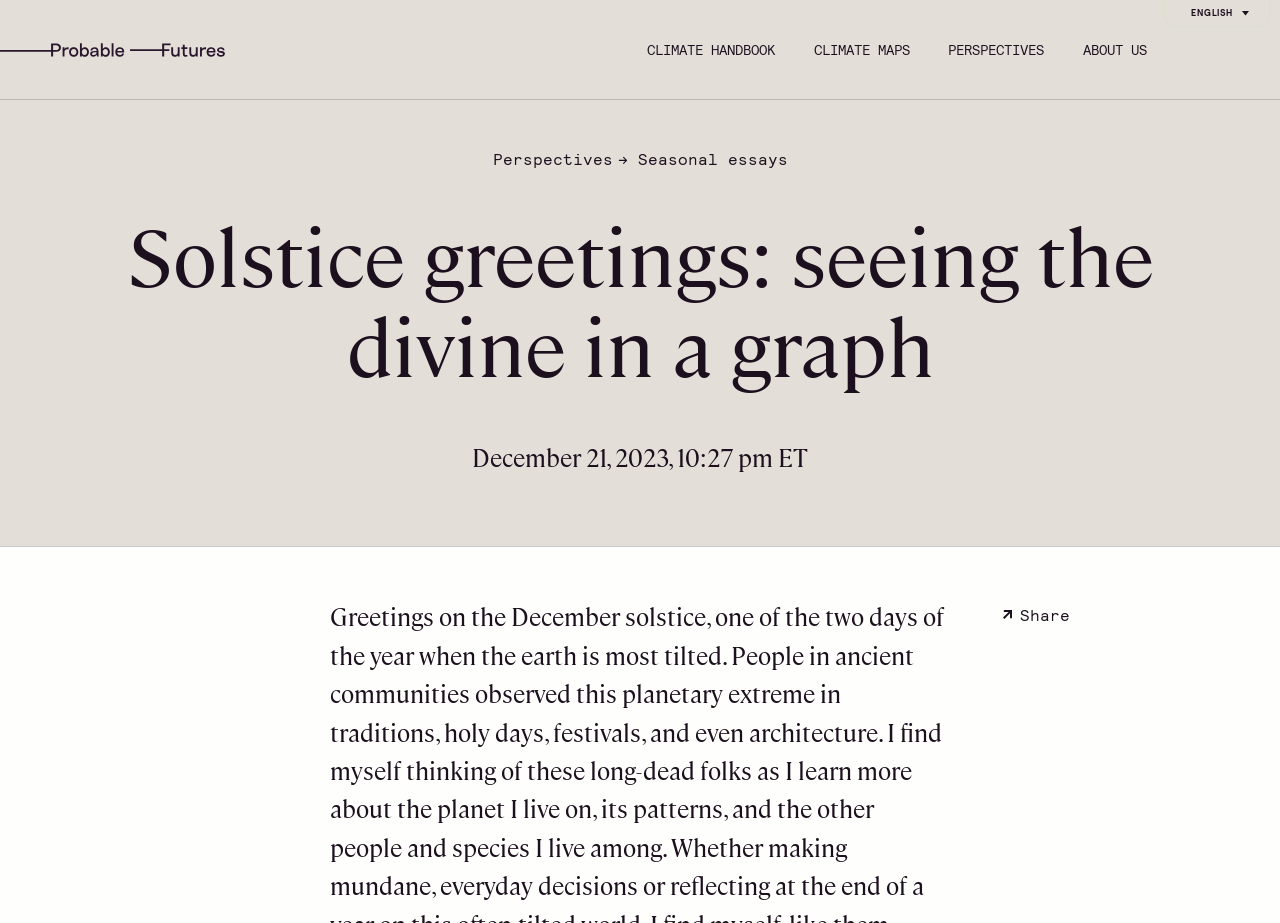How many buttons are in the navigation section?
Look at the image and respond with a one-word or short-phrase answer.

4